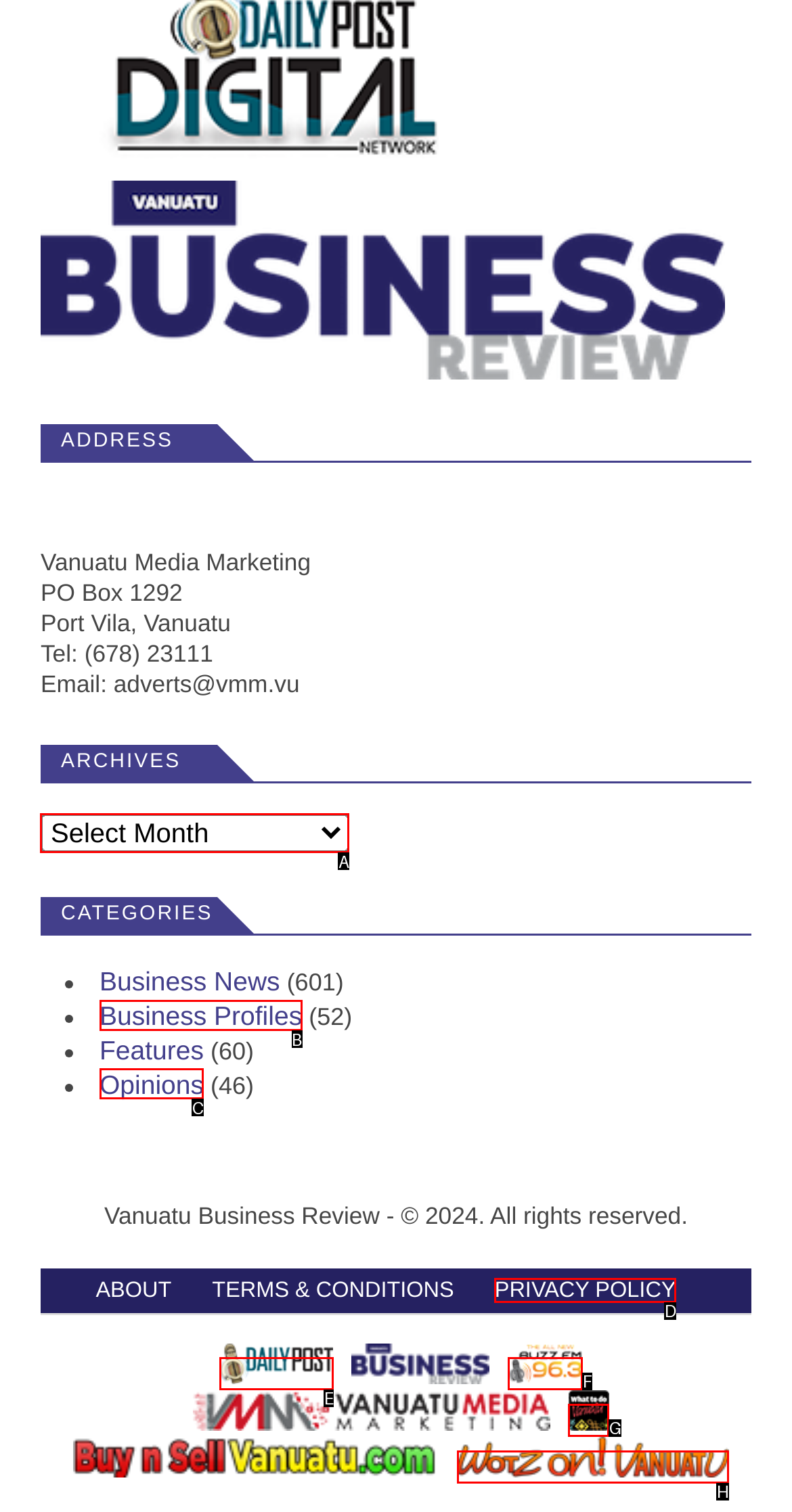Determine which HTML element should be clicked to carry out the following task: Select Archives Respond with the letter of the appropriate option.

None